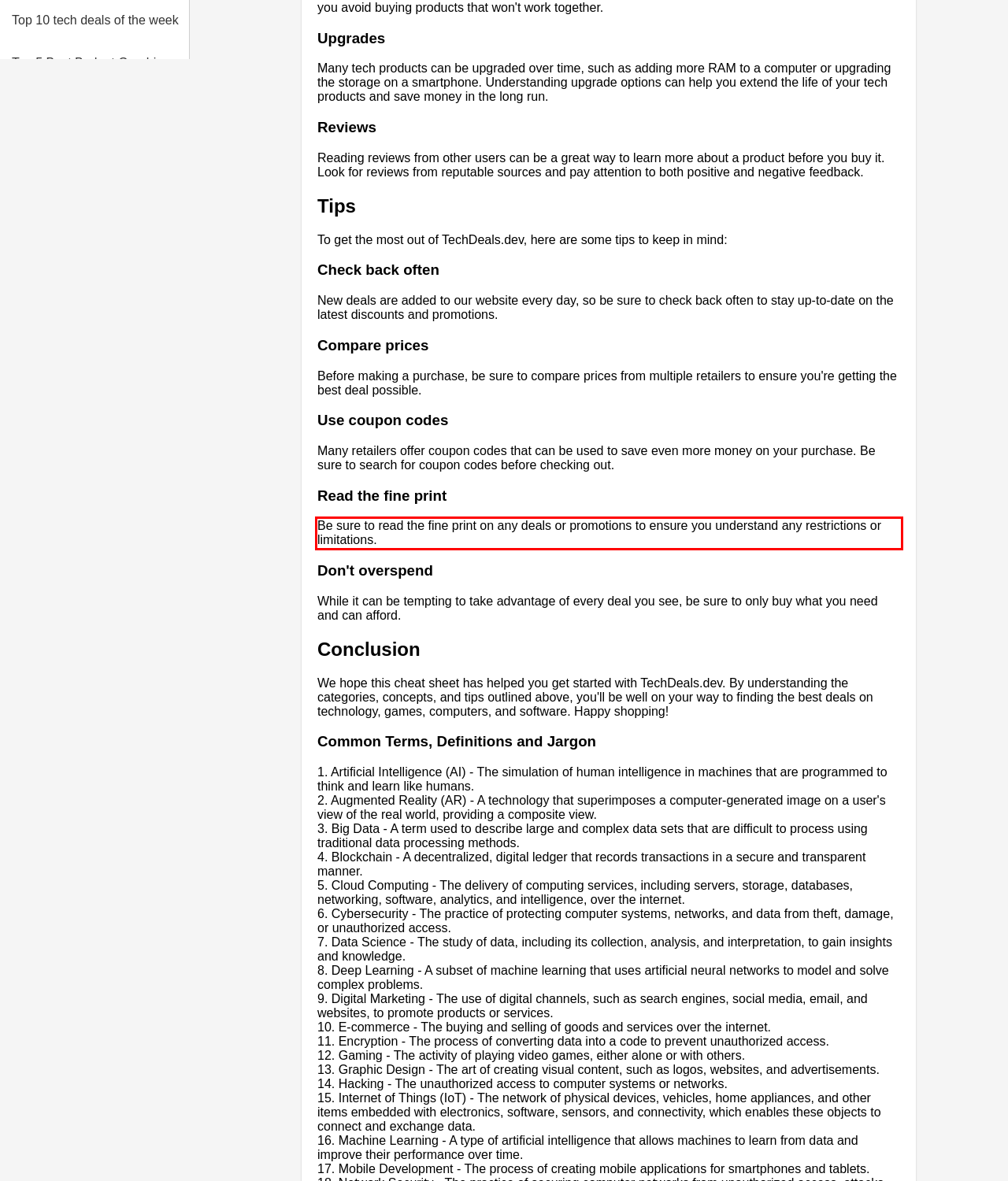Look at the provided screenshot of the webpage and perform OCR on the text within the red bounding box.

Be sure to read the fine print on any deals or promotions to ensure you understand any restrictions or limitations.